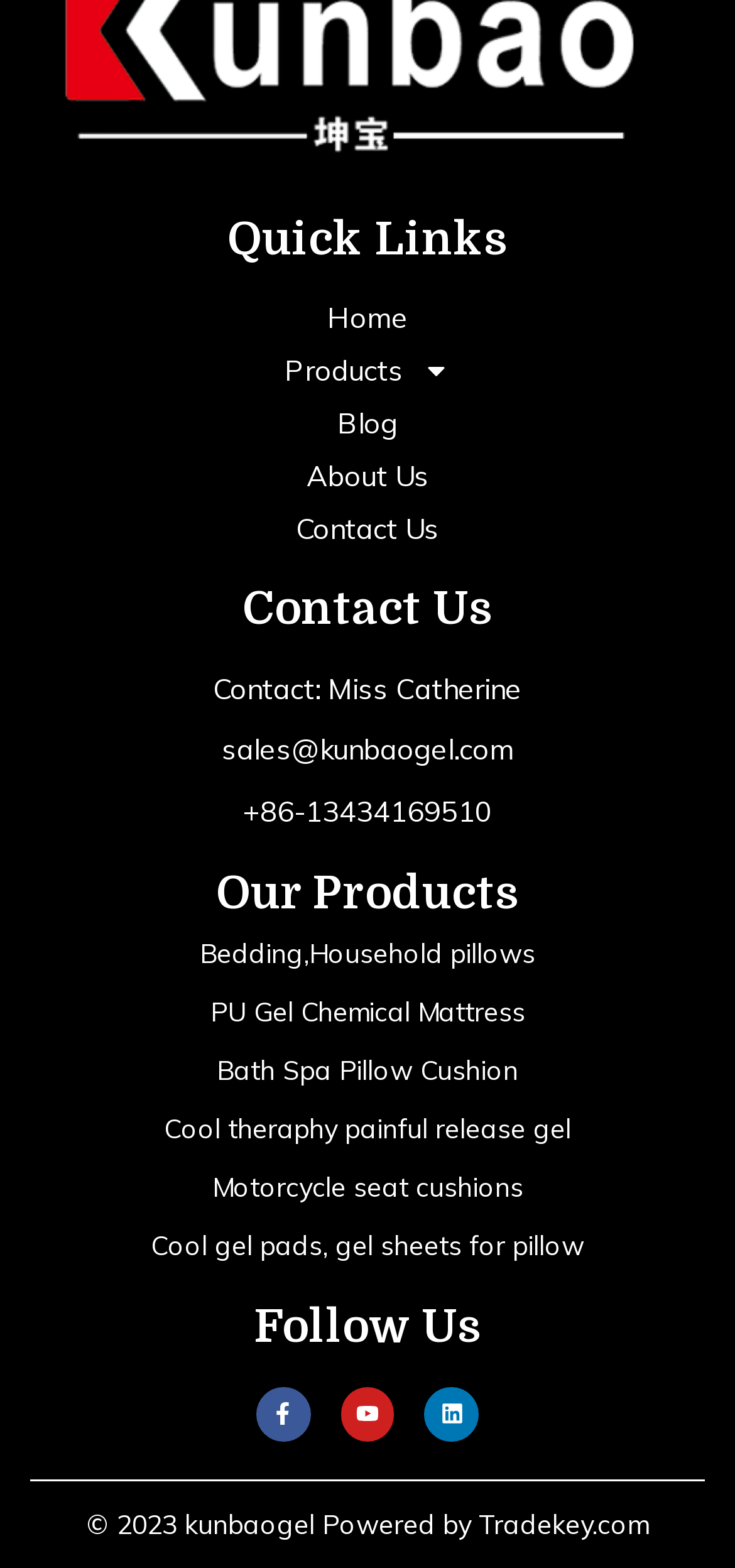Respond to the question below with a single word or phrase: How many links are under 'Quick Links'?

5